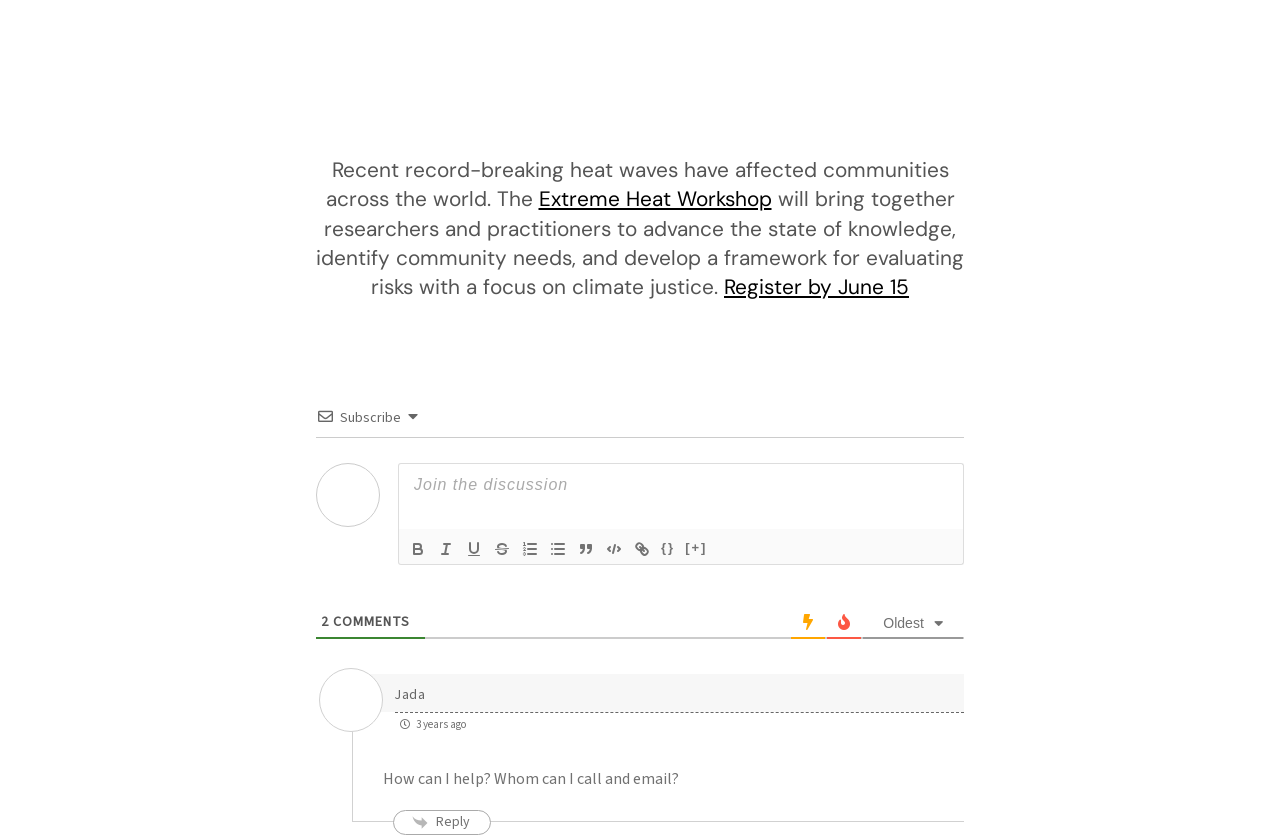How many comments are there on the webpage?
Give a single word or phrase answer based on the content of the image.

2